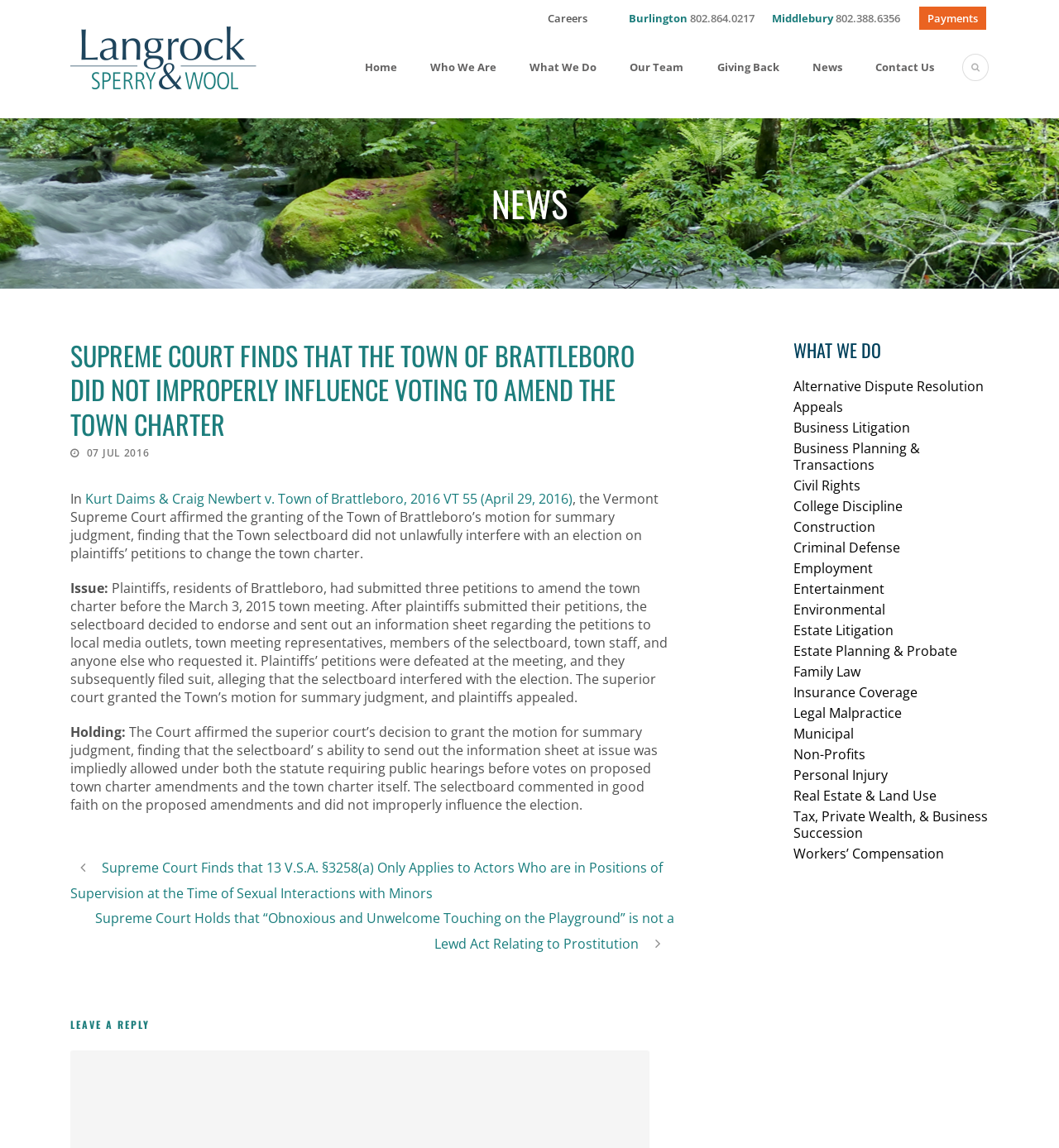How many links are there in the 'What We Do' section?
Please respond to the question with a detailed and thorough explanation.

The 'What We Do' section is located on the right side of the webpage, and it contains 19 links. These links are labeled as 'Alternative Dispute Resolution', 'Appeals', 'Business Litigation', and so on. I counted the number of links in this section to arrive at the answer.